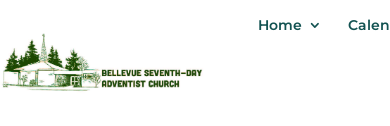Describe the important features and context of the image with as much detail as possible.

The image features the logo of the Bellevue Seventh-day Adventist Church, depicted with a stylized illustration of the church building surrounded by trees. The logo is accompanied by the church's name, written in a bold green font. This imagery reflects the church's identity and connection to its natural surroundings, emphasizing a welcoming and community-oriented atmosphere. The logo is likely positioned as part of the church's website header, serving as an entry point to navigate to various sections, including links to the home page and calendar.